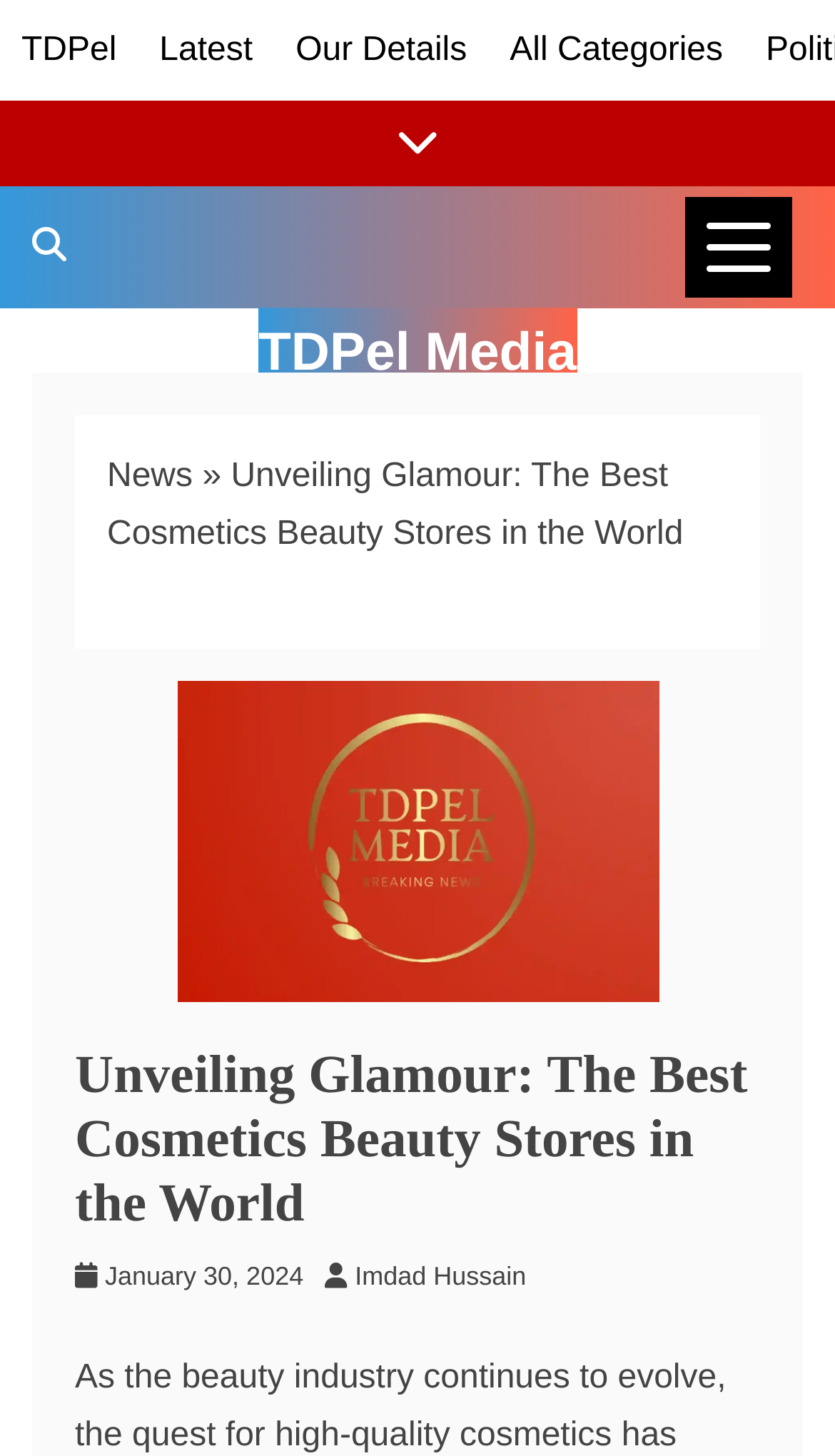Given the description "aria-label="Show/Hide News Links"", determine the bounding box of the corresponding UI element.

[0.0, 0.069, 1.0, 0.128]